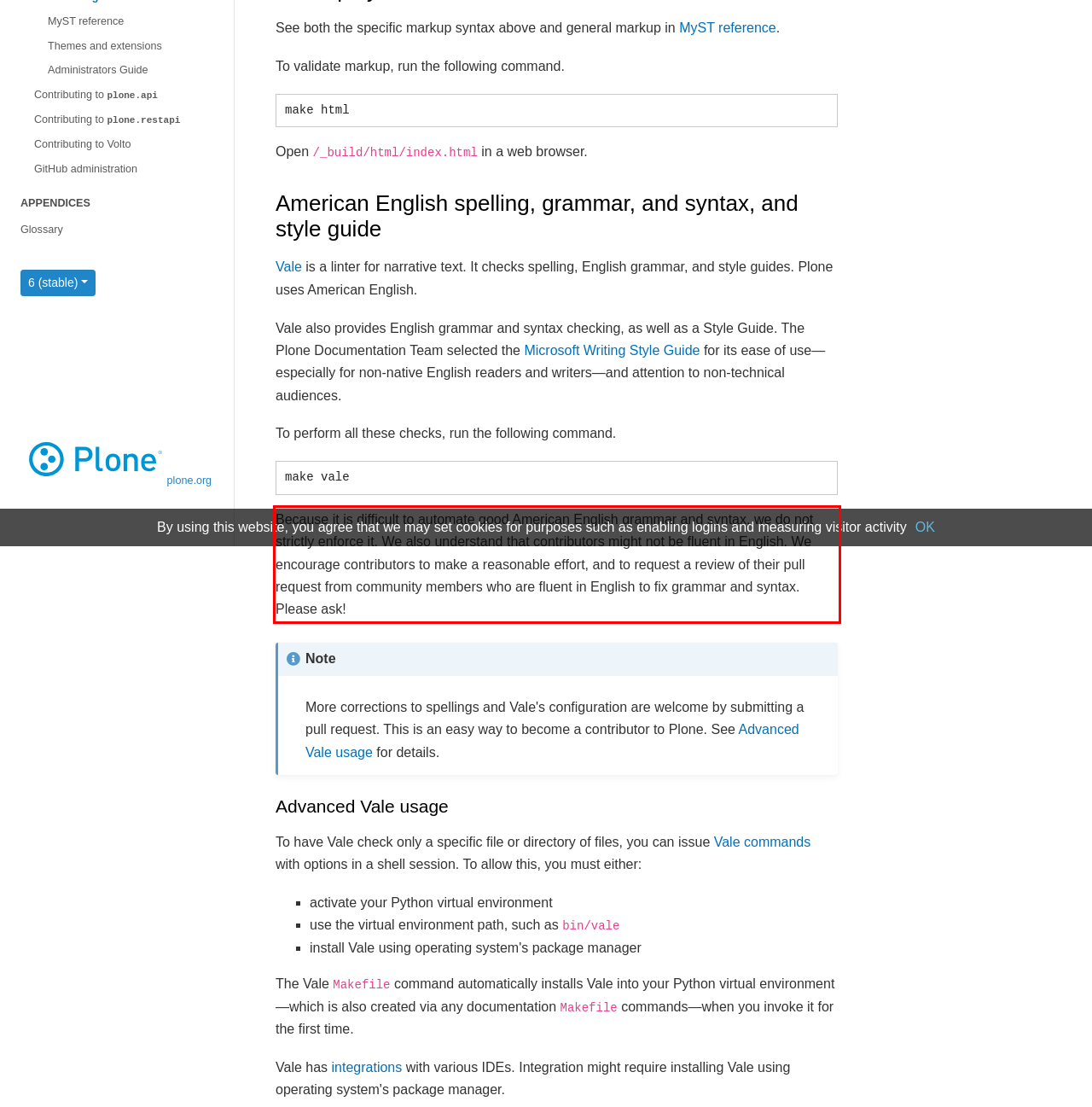Please extract the text content within the red bounding box on the webpage screenshot using OCR.

Because it is difficult to automate good American English grammar and syntax, we do not strictly enforce it. We also understand that contributors might not be fluent in English. We encourage contributors to make a reasonable effort, and to request a review of their pull request from community members who are fluent in English to fix grammar and syntax. Please ask!